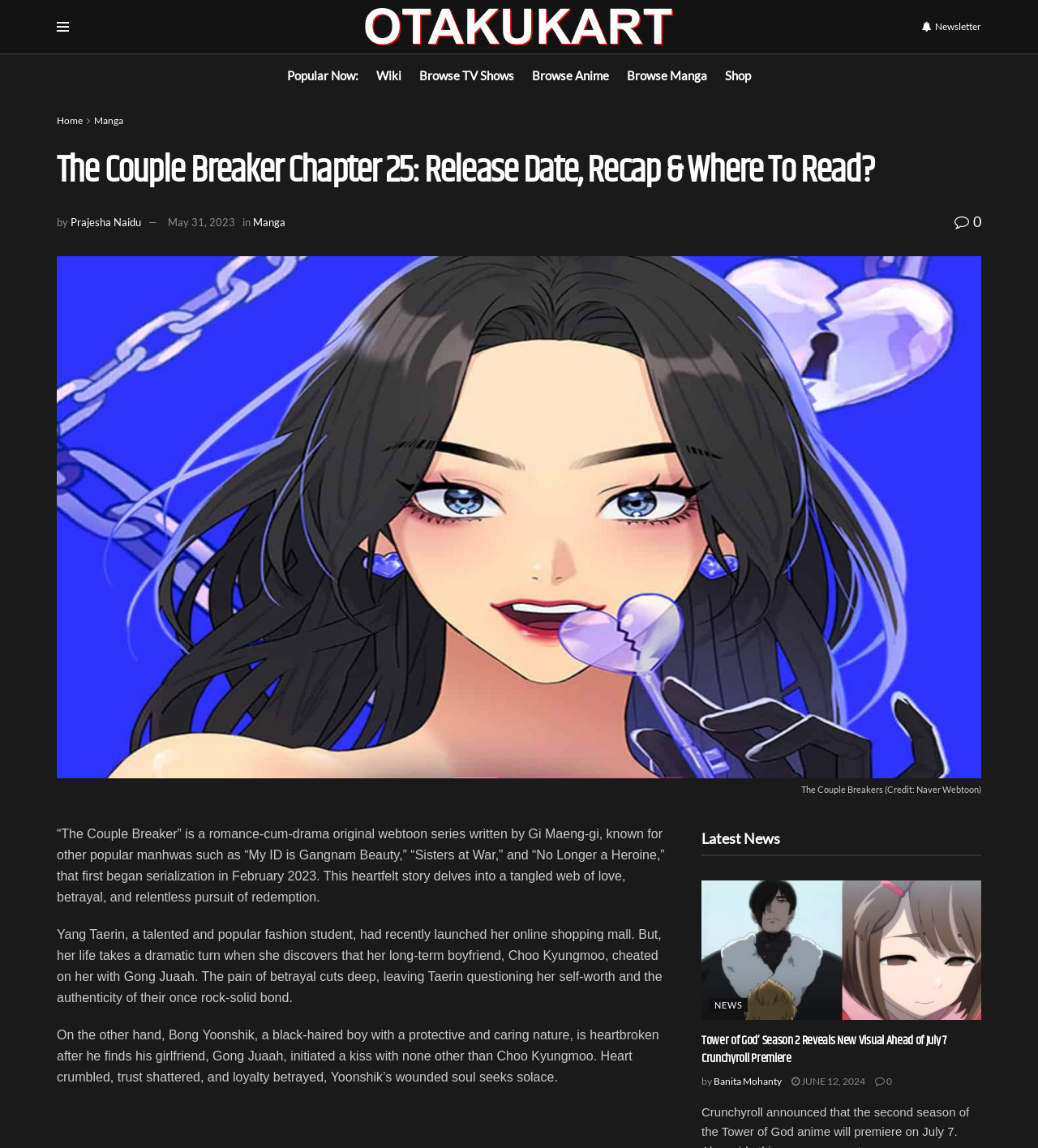Please specify the bounding box coordinates of the area that should be clicked to accomplish the following instruction: "Read the latest news about 'Tower of God' Season 2". The coordinates should consist of four float numbers between 0 and 1, i.e., [left, top, right, bottom].

[0.676, 0.767, 0.945, 0.888]